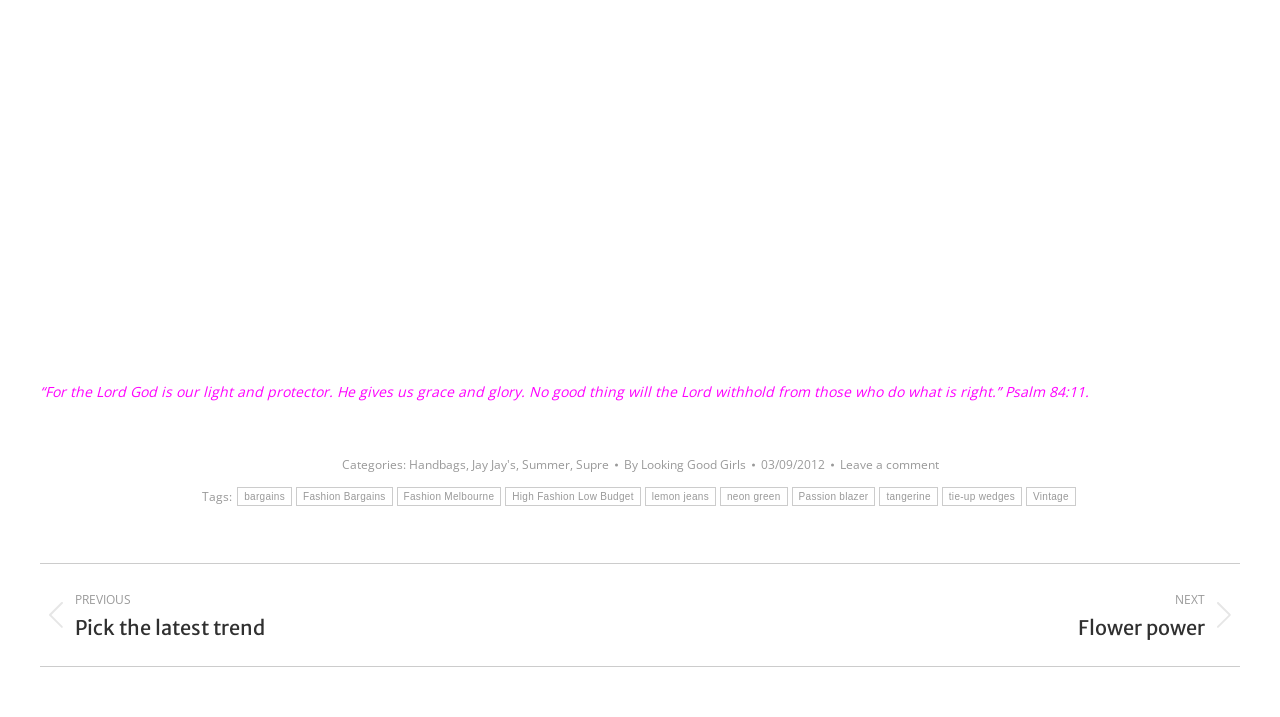What is the date of the post?
Based on the image, answer the question in a detailed manner.

The date of the post is 03/09/2012, which is mentioned below the quote at the top of the page.